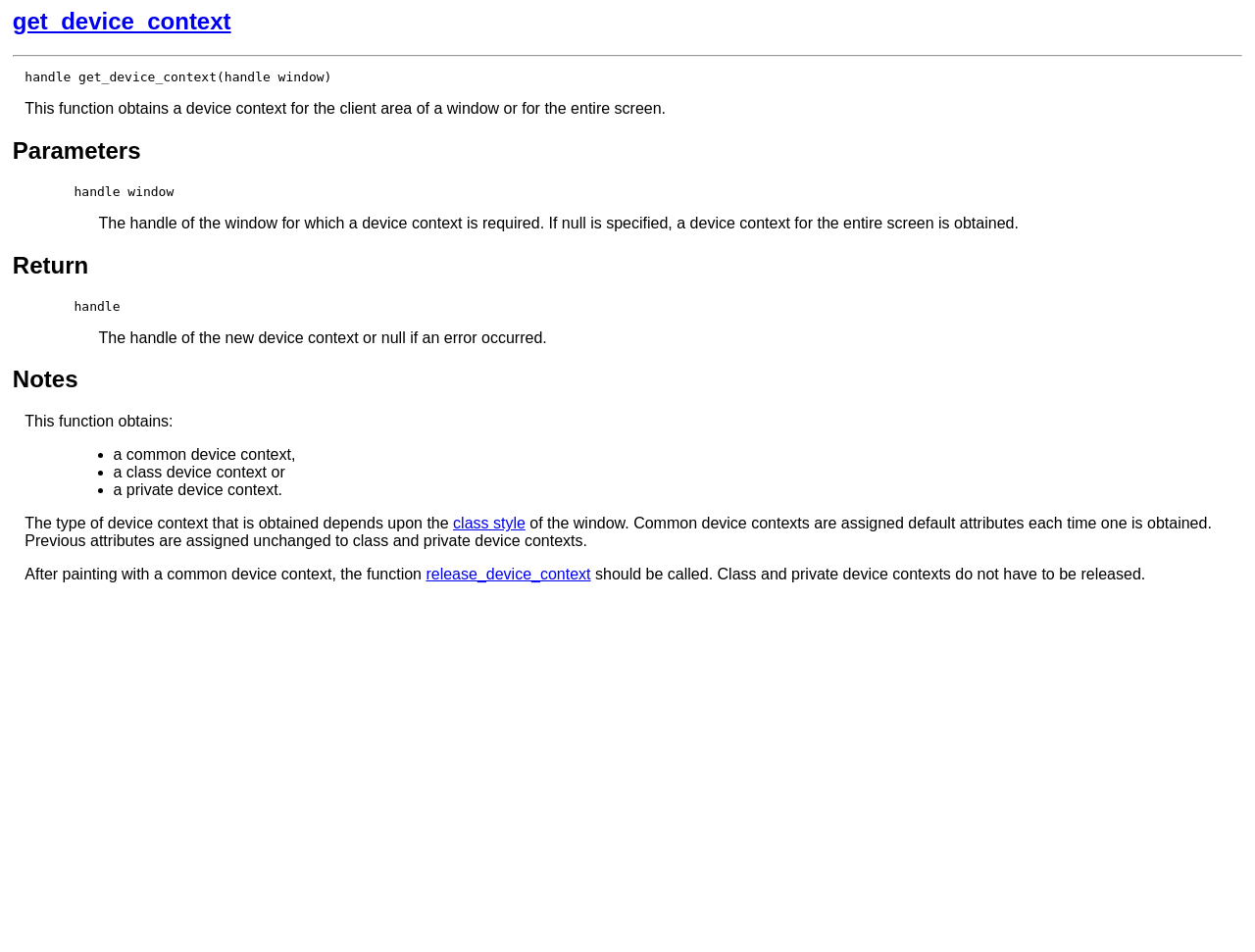Identify the bounding box coordinates of the HTML element based on this description: "class style".

[0.361, 0.541, 0.419, 0.559]